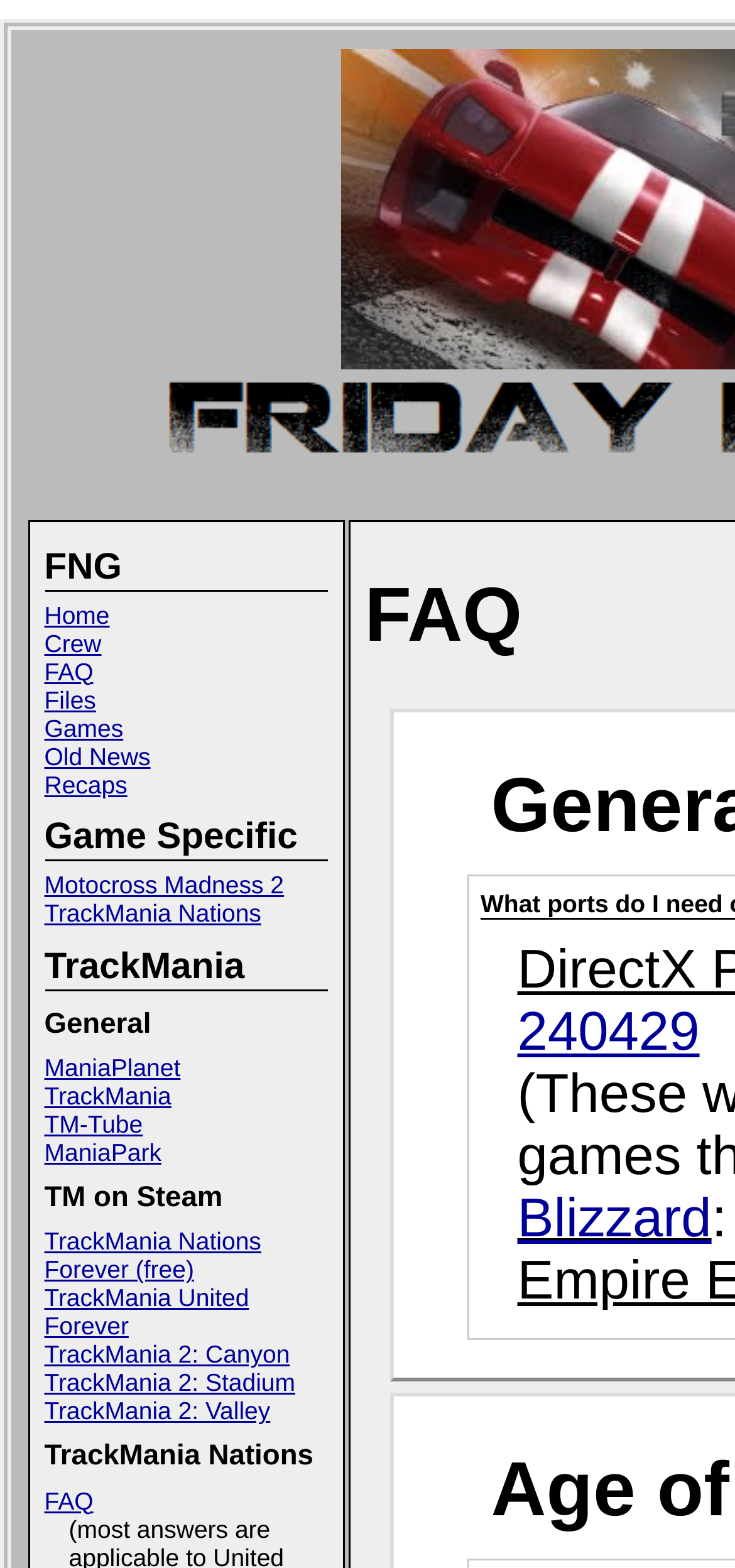Pinpoint the bounding box coordinates of the clickable area necessary to execute the following instruction: "Go to ManiaPlanet". The coordinates should be given as four float numbers between 0 and 1, namely [left, top, right, bottom].

[0.06, 0.672, 0.445, 0.69]